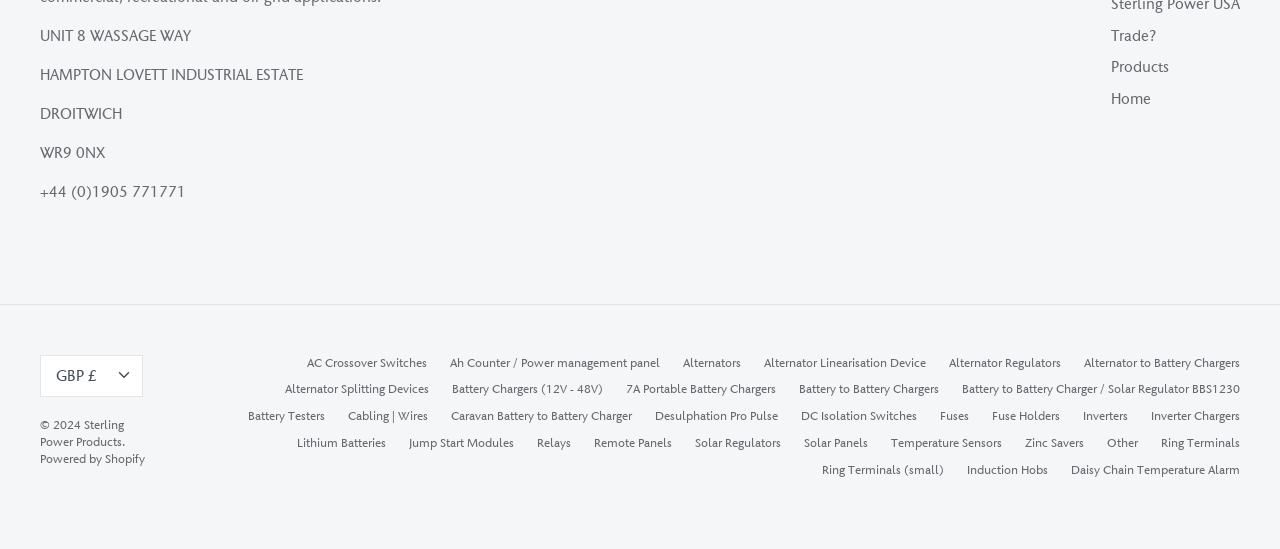Please provide a one-word or short phrase answer to the question:
What is the currency used on the website?

GBP £